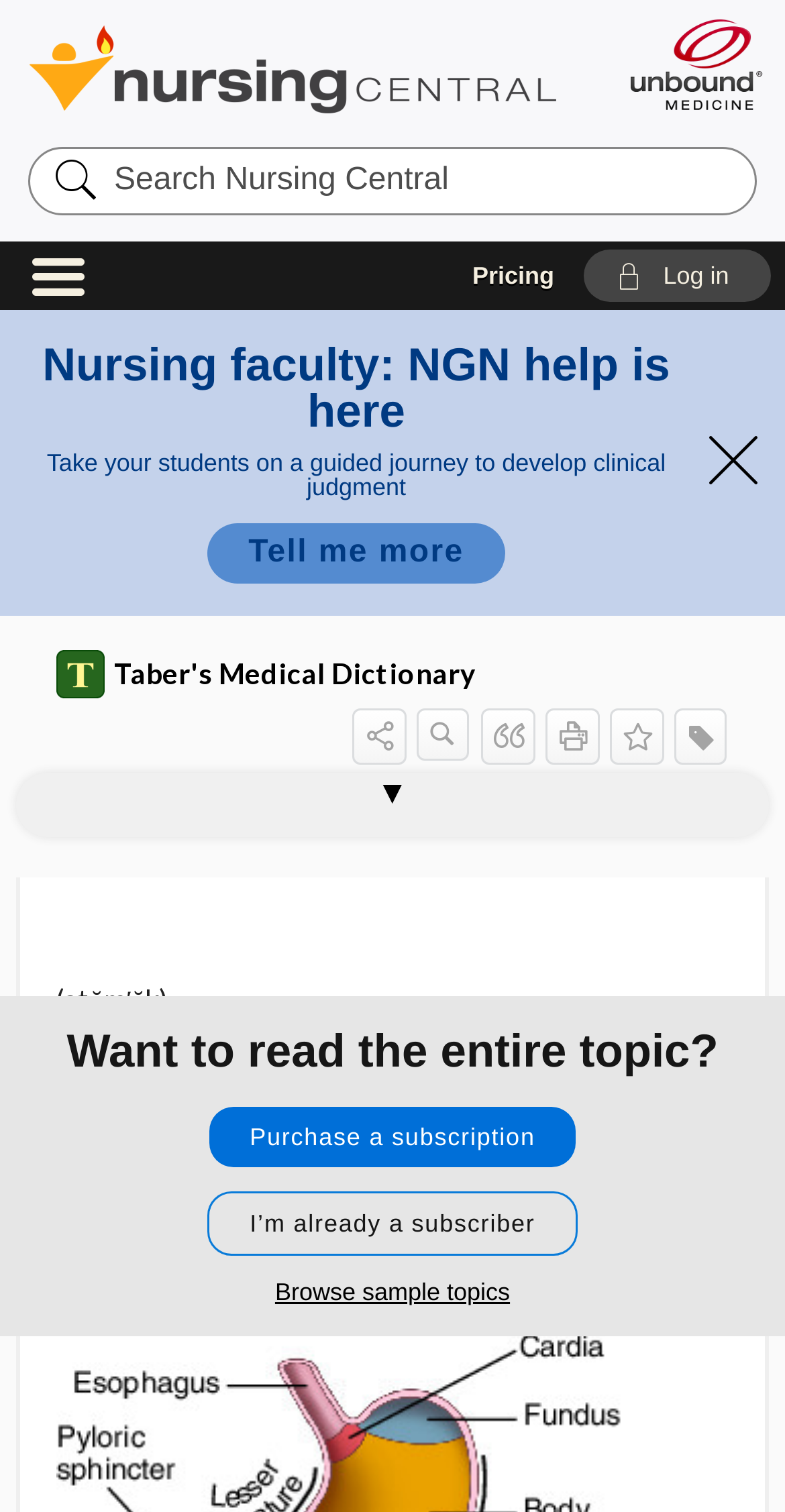Determine the bounding box coordinates for the area that should be clicked to carry out the following instruction: "Log in to access more features".

[0.745, 0.165, 0.983, 0.2]